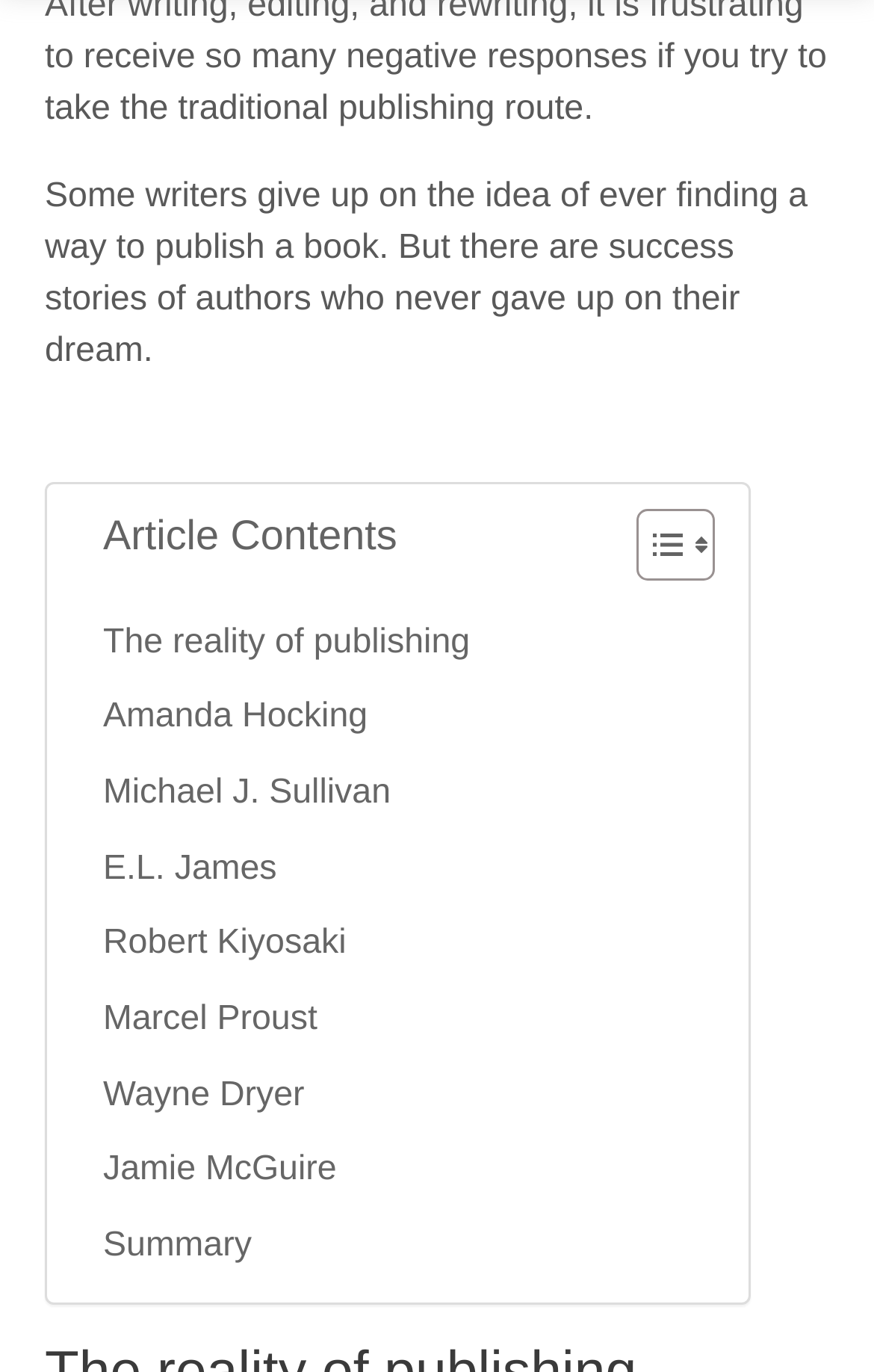Please give a concise answer to this question using a single word or phrase: 
How many authors are mentioned in the article?

8